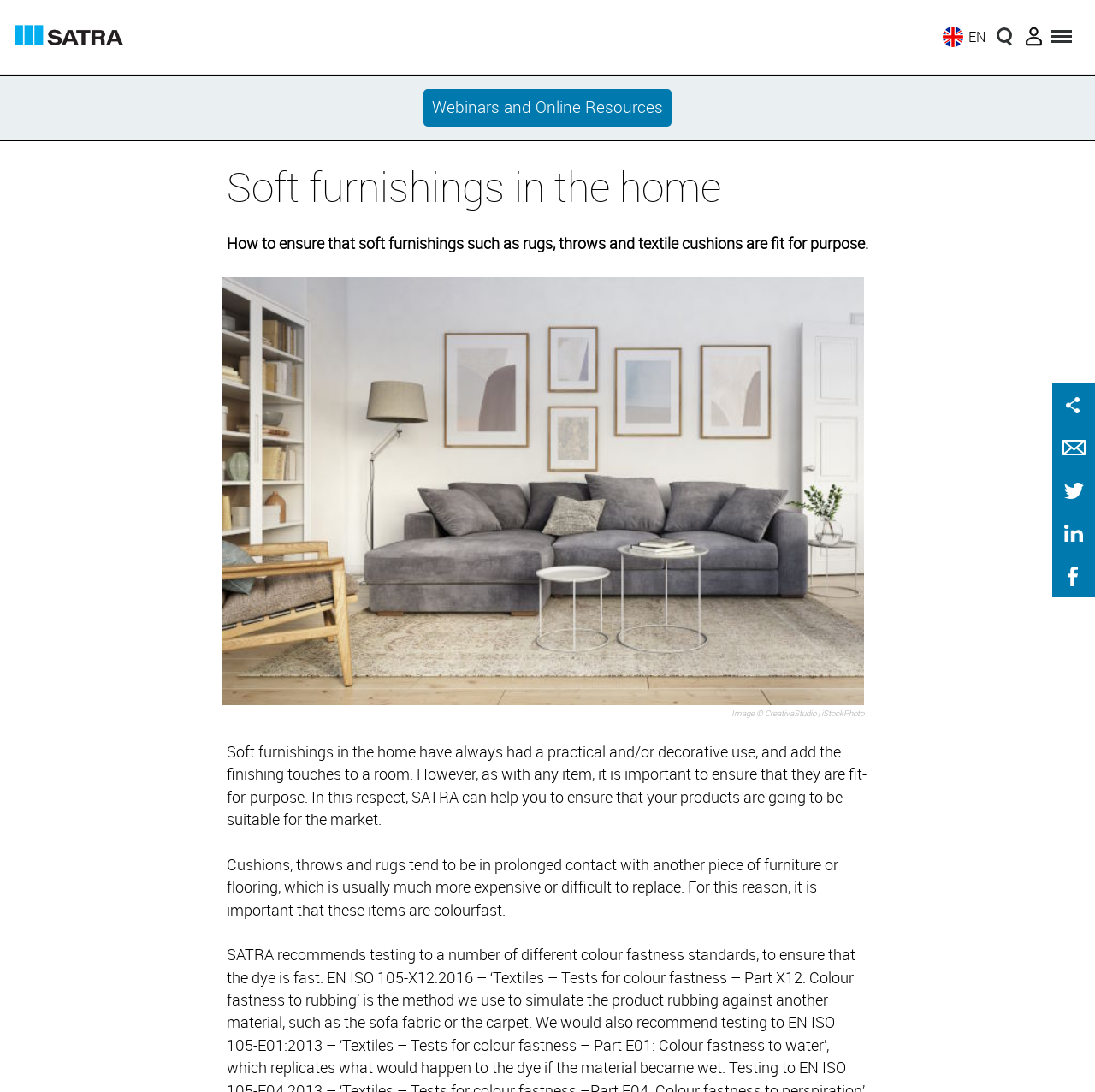Using a single word or phrase, answer the following question: 
What is the language of the webpage?

English